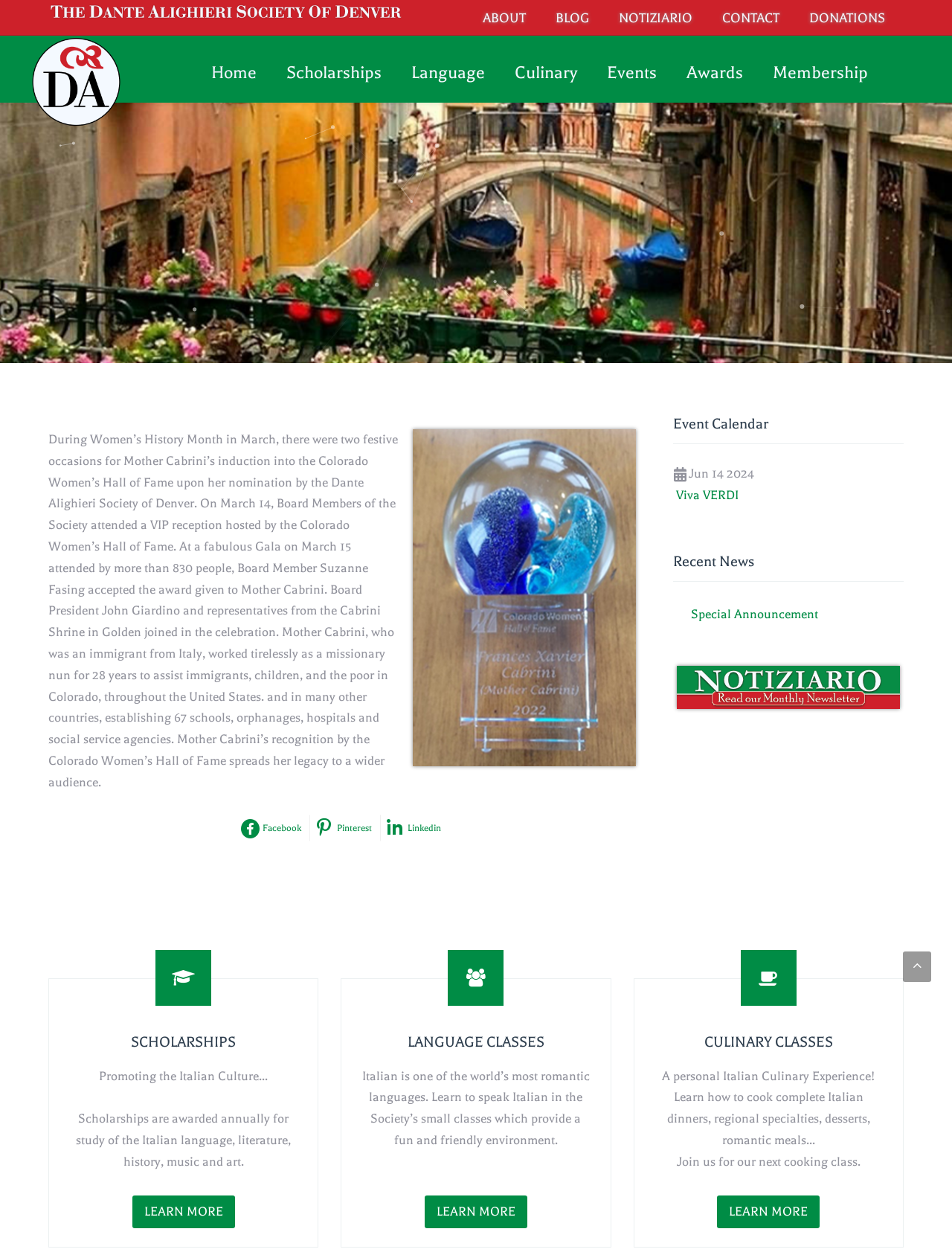How many links are there in the navigation menu?
Answer the question with a single word or phrase by looking at the picture.

6